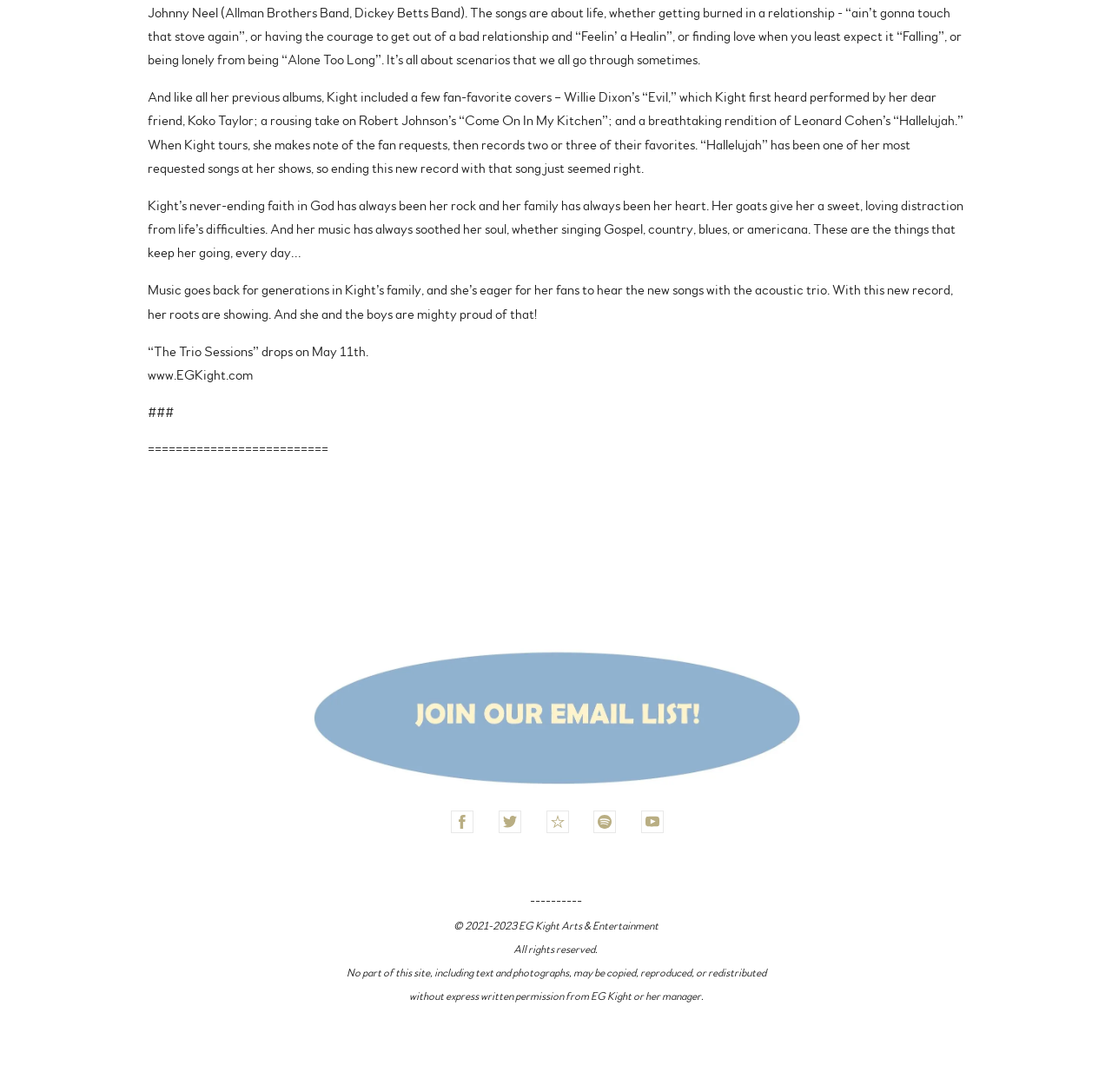Identify the bounding box coordinates of the HTML element based on this description: "title="https://open.spotify.com/artist/7xfPppNCLUCnh9fLNvnO6I"".

[0.534, 0.742, 0.554, 0.763]